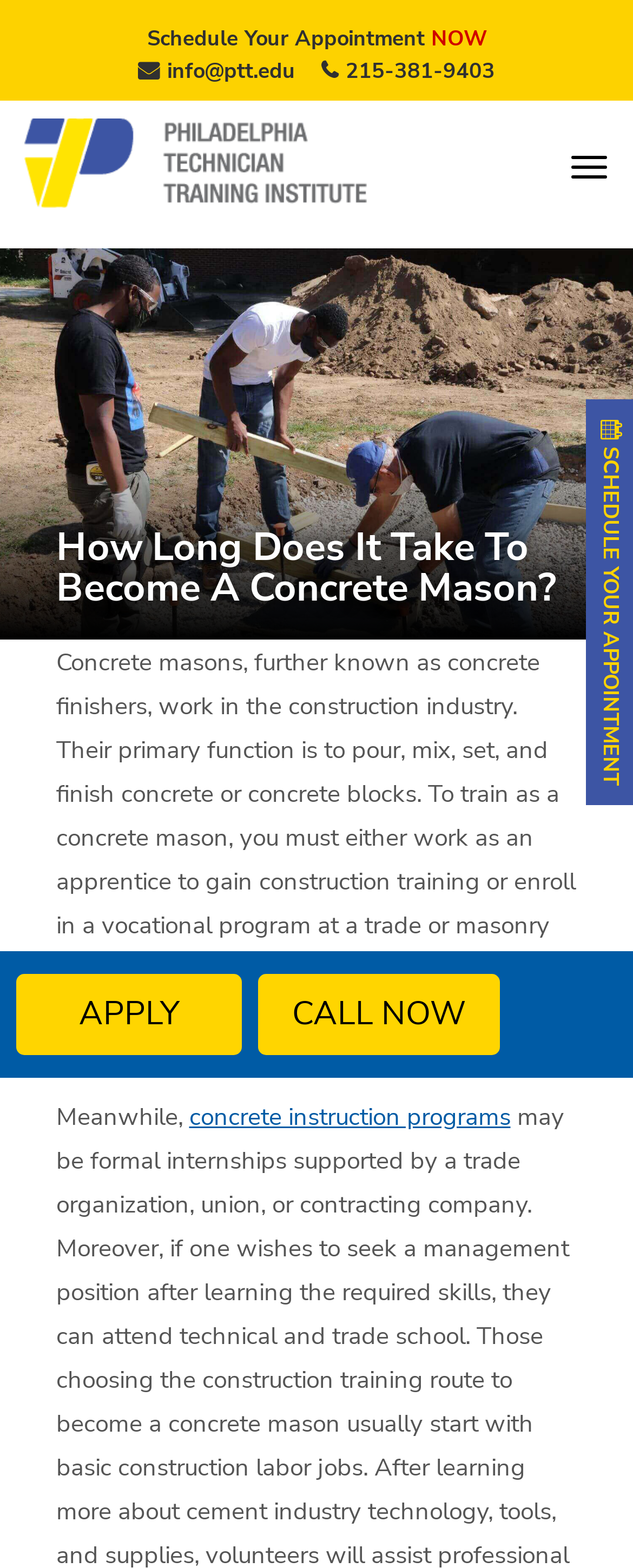Indicate the bounding box coordinates of the element that must be clicked to execute the instruction: "Learn about concrete instruction programs". The coordinates should be given as four float numbers between 0 and 1, i.e., [left, top, right, bottom].

[0.299, 0.702, 0.806, 0.723]